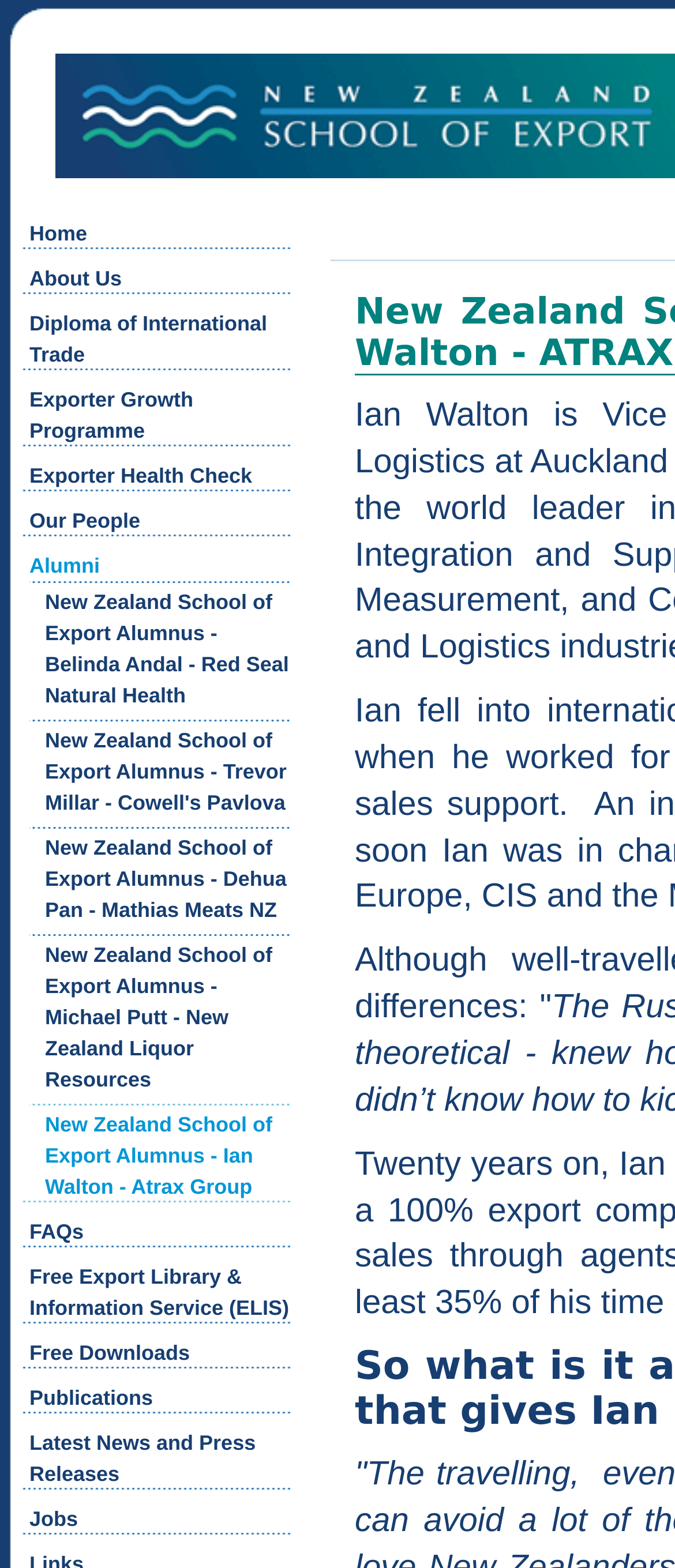Please identify the bounding box coordinates of the element that needs to be clicked to execute the following command: "learn about diploma of international trade". Provide the bounding box using four float numbers between 0 and 1, formatted as [left, top, right, bottom].

[0.044, 0.199, 0.396, 0.234]